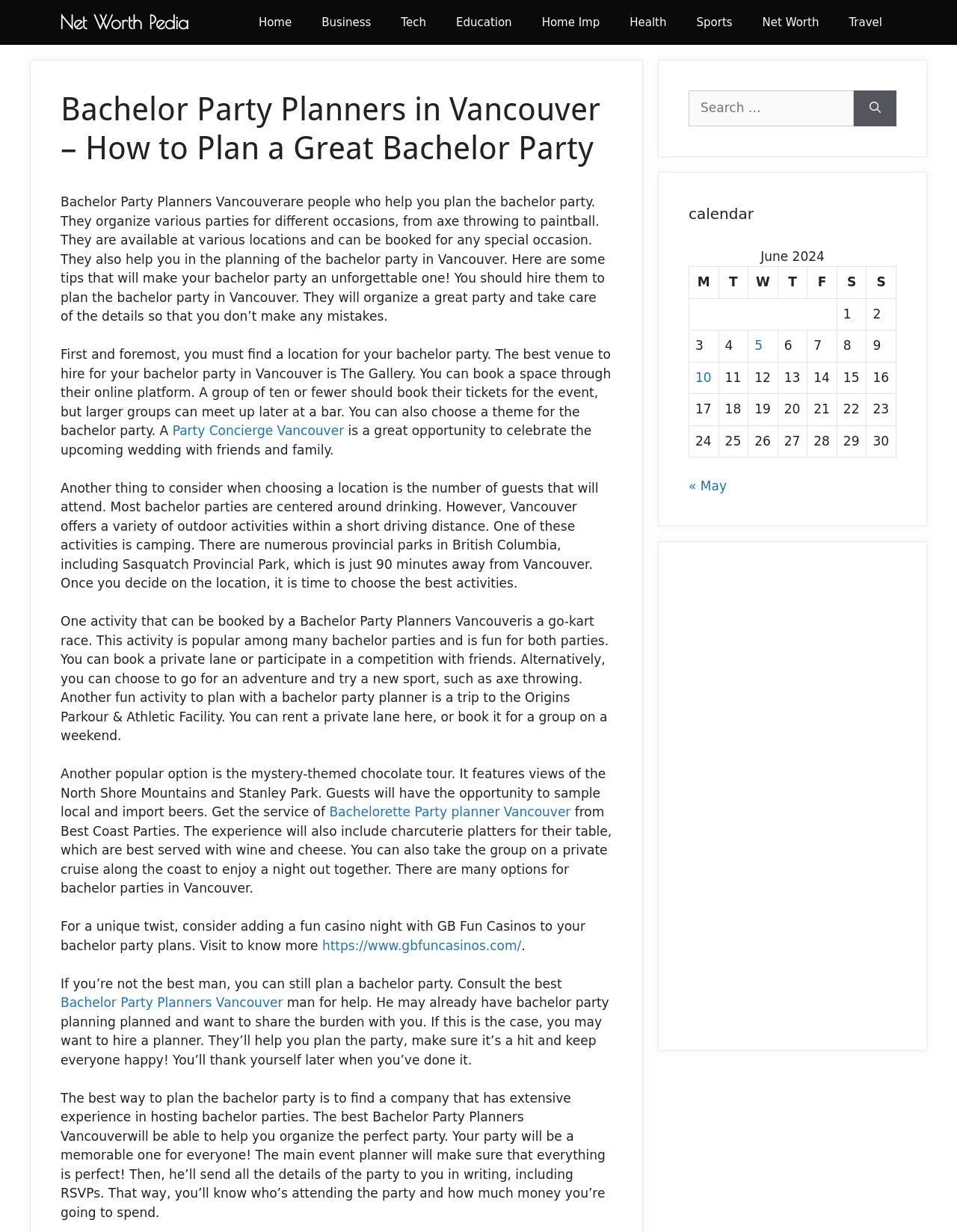Pinpoint the bounding box coordinates of the clickable element needed to complete the instruction: "Click on the 'Bachelorette Party planner Vancouver' link". The coordinates should be provided as four float numbers between 0 and 1: [left, top, right, bottom].

[0.344, 0.653, 0.601, 0.665]